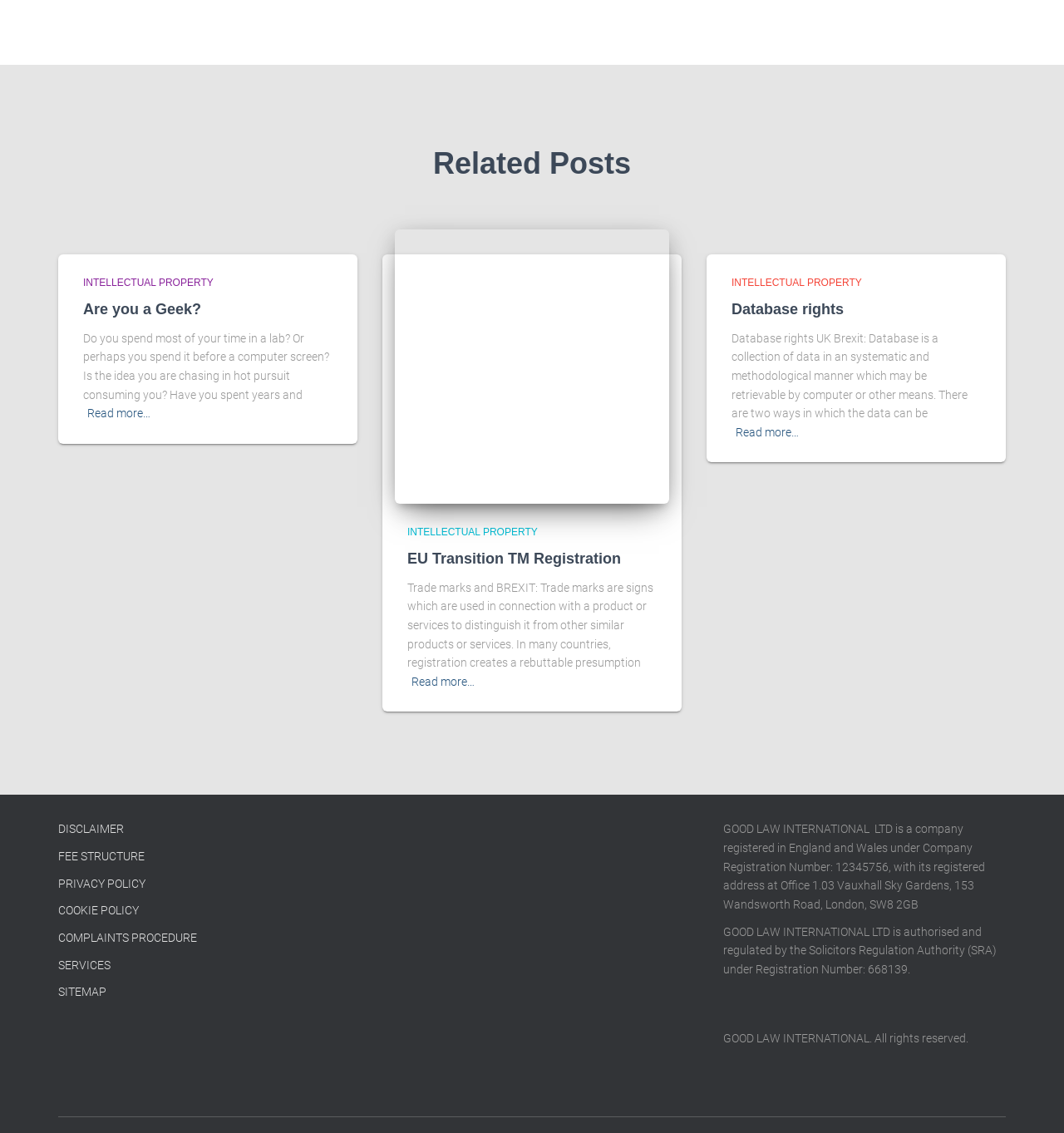What is the regulatory body mentioned on the webpage?
Please provide a detailed and thorough answer to the question.

The static text at the bottom of the webpage mentions that GOOD LAW INTERNATIONAL LTD is authorised and regulated by the Solicitors Regulation Authority (SRA) under Registration Number: 668139.